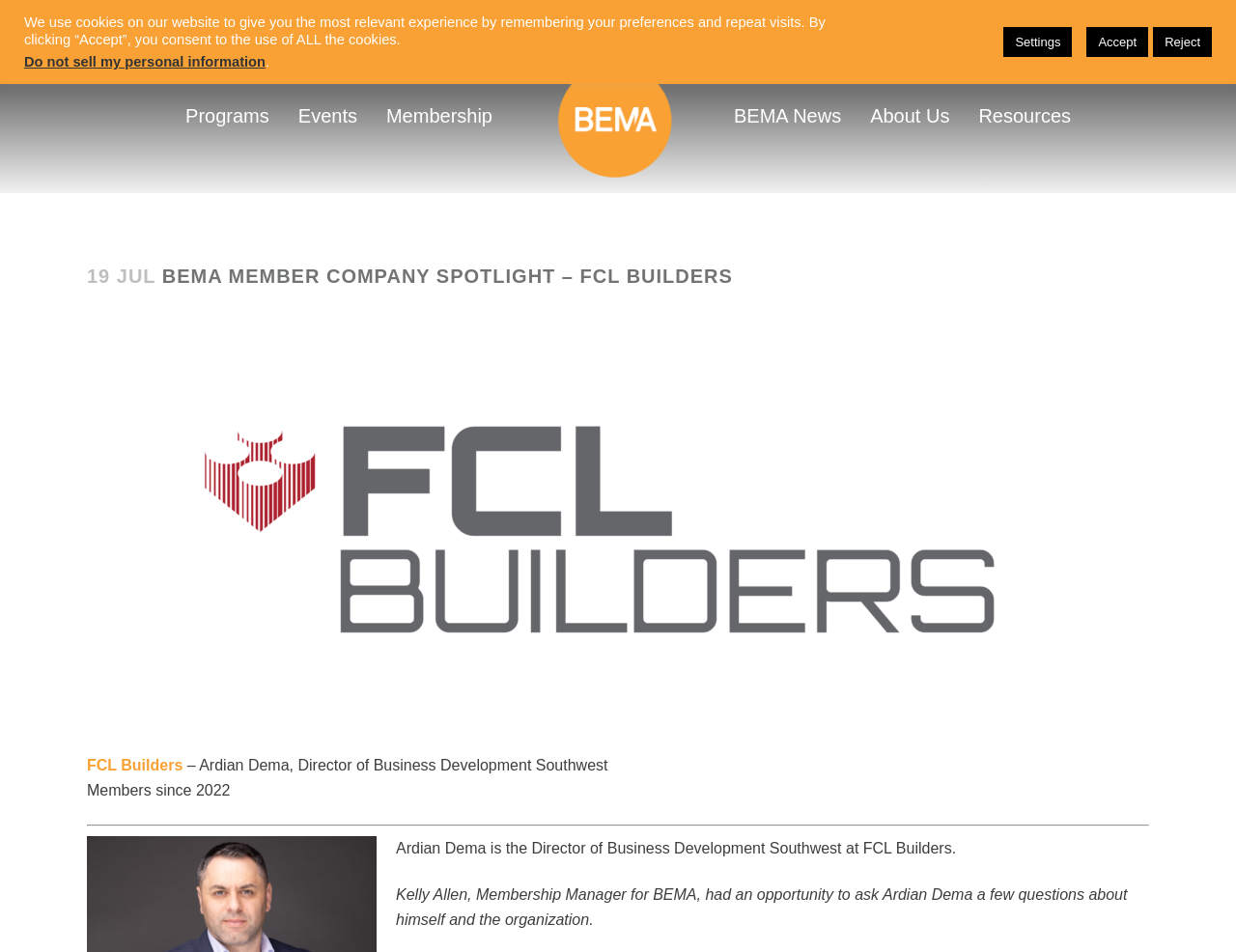Locate the bounding box coordinates of the area where you should click to accomplish the instruction: "View FCL Builders' company spotlight".

[0.07, 0.36, 0.93, 0.768]